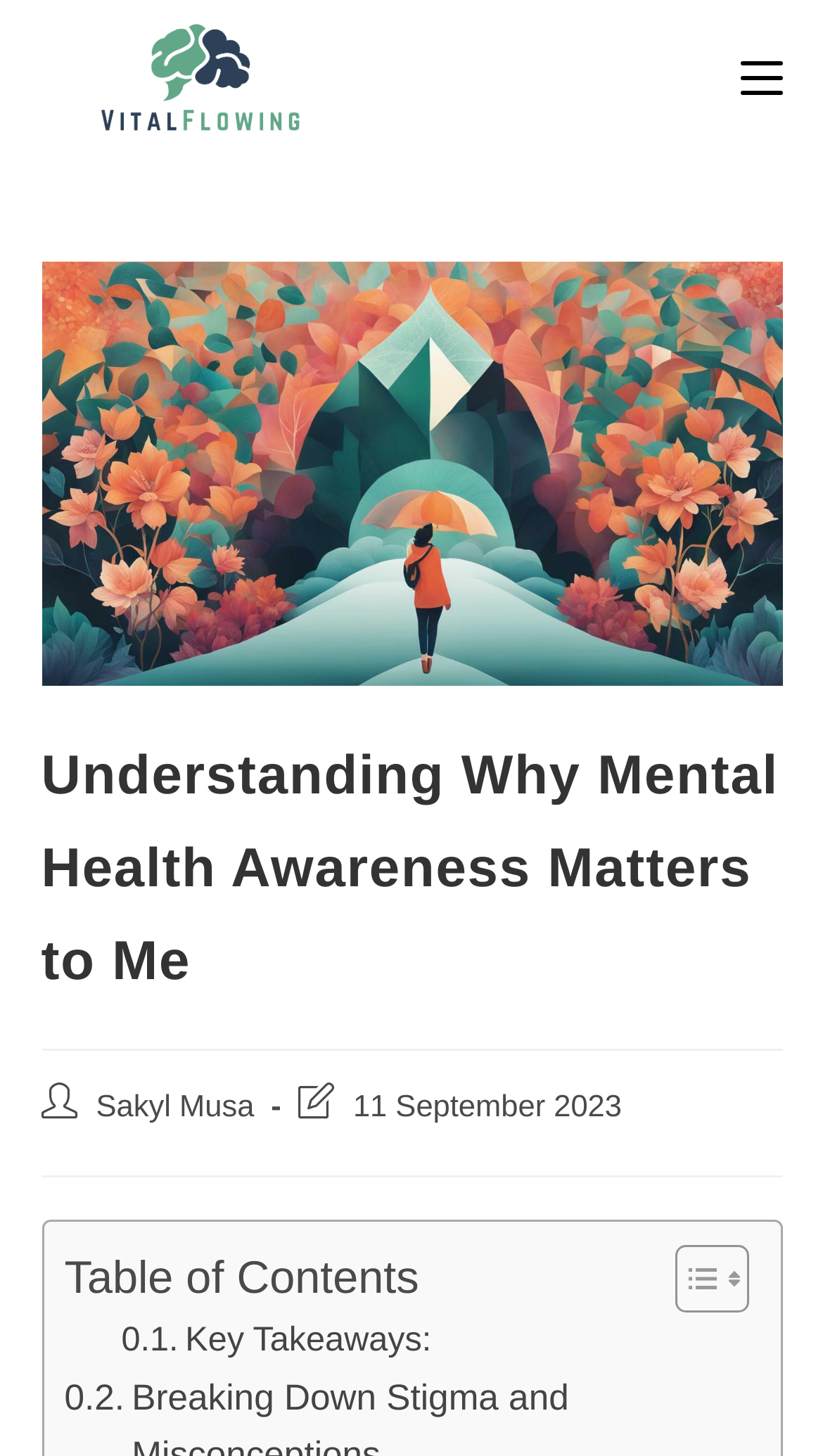What is the purpose of the 'Table of Contents' section?
Please answer the question with a single word or phrase, referencing the image.

To navigate the post